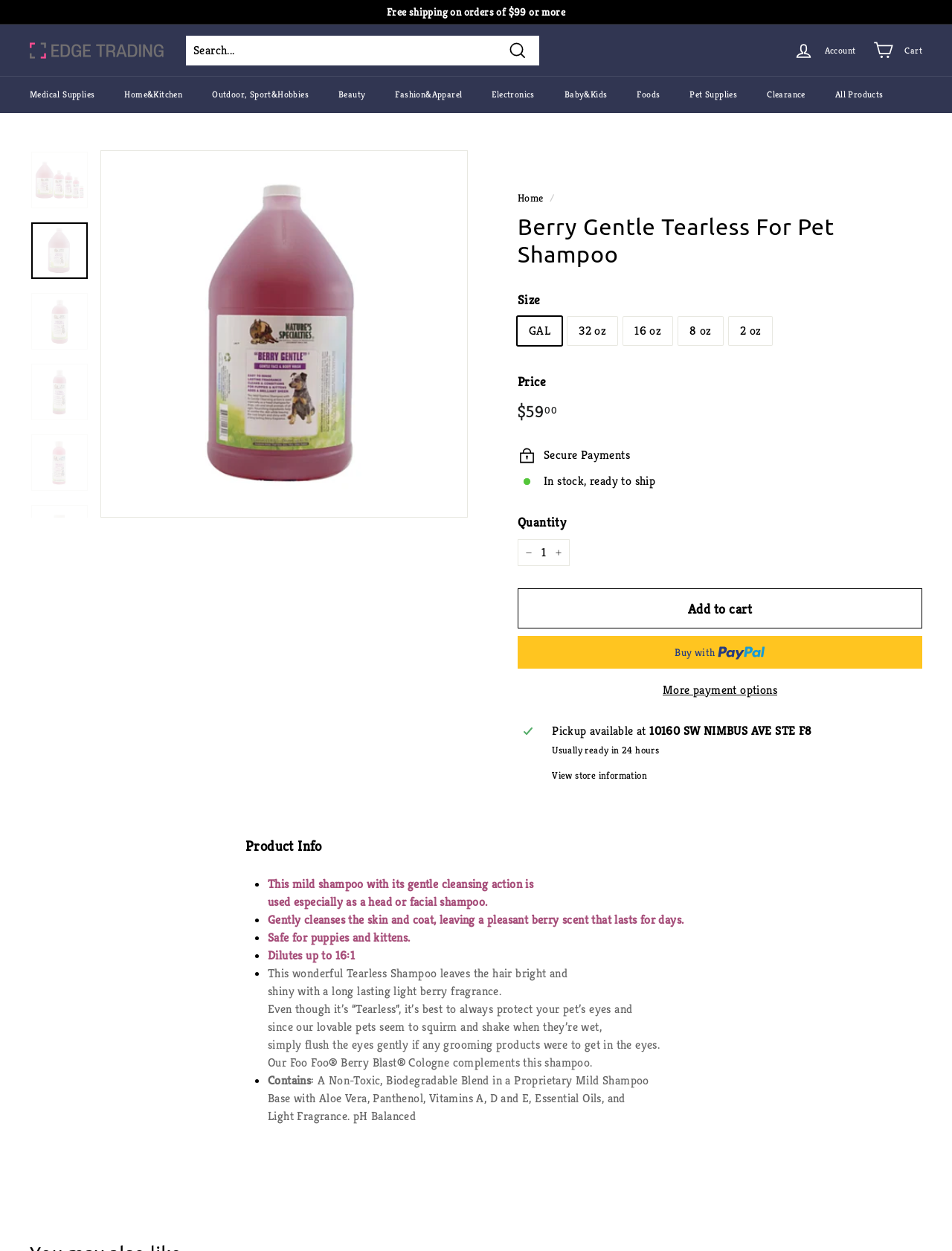Please identify the bounding box coordinates of the clickable region that I should interact with to perform the following instruction: "Add to cart". The coordinates should be expressed as four float numbers between 0 and 1, i.e., [left, top, right, bottom].

[0.544, 0.47, 0.969, 0.503]